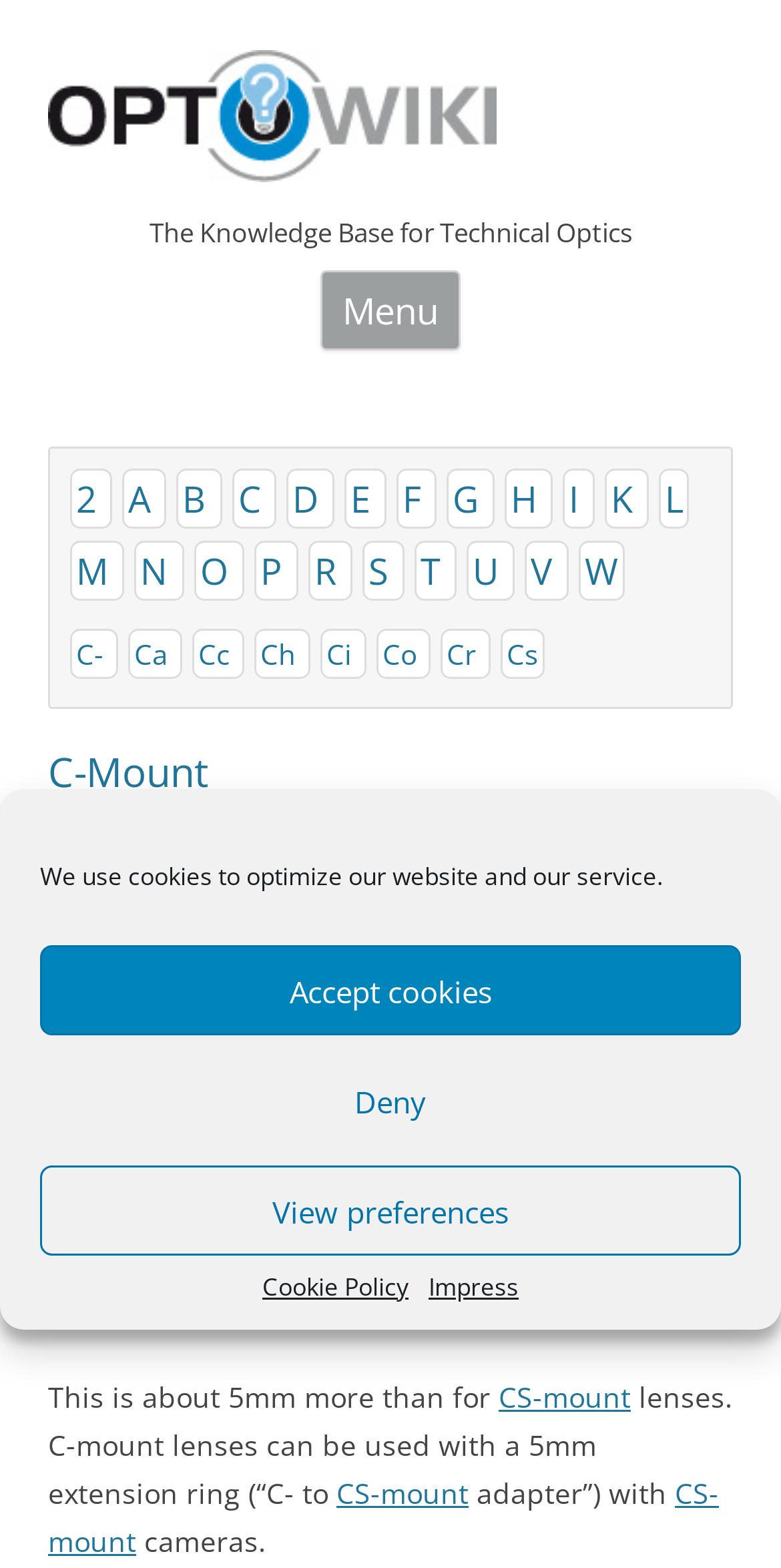Please mark the clickable region by giving the bounding box coordinates needed to complete this instruction: "Browse the 'G' section".

[0.572, 0.299, 0.633, 0.337]